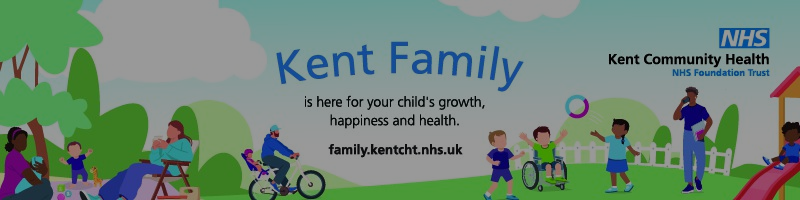What is the logo on the right side of the design?
Refer to the image and give a detailed answer to the question.

The logo of the NHS, specifically for Kent Community Health NHS Foundation Trust, is placed on the right side of the design, reinforcing the health aspect of the initiative.